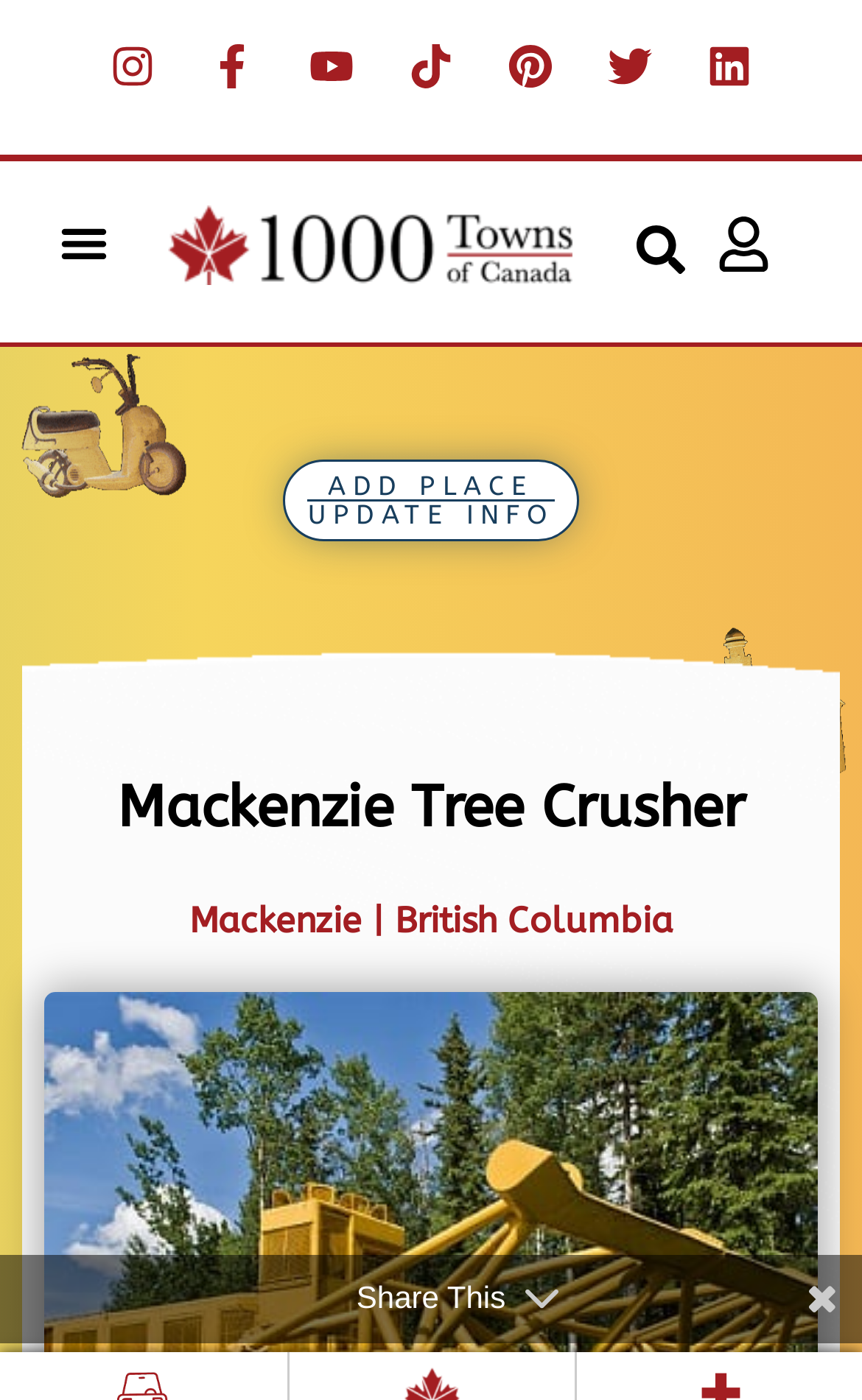Please determine the headline of the webpage and provide its content.

Mackenzie Tree Crusher